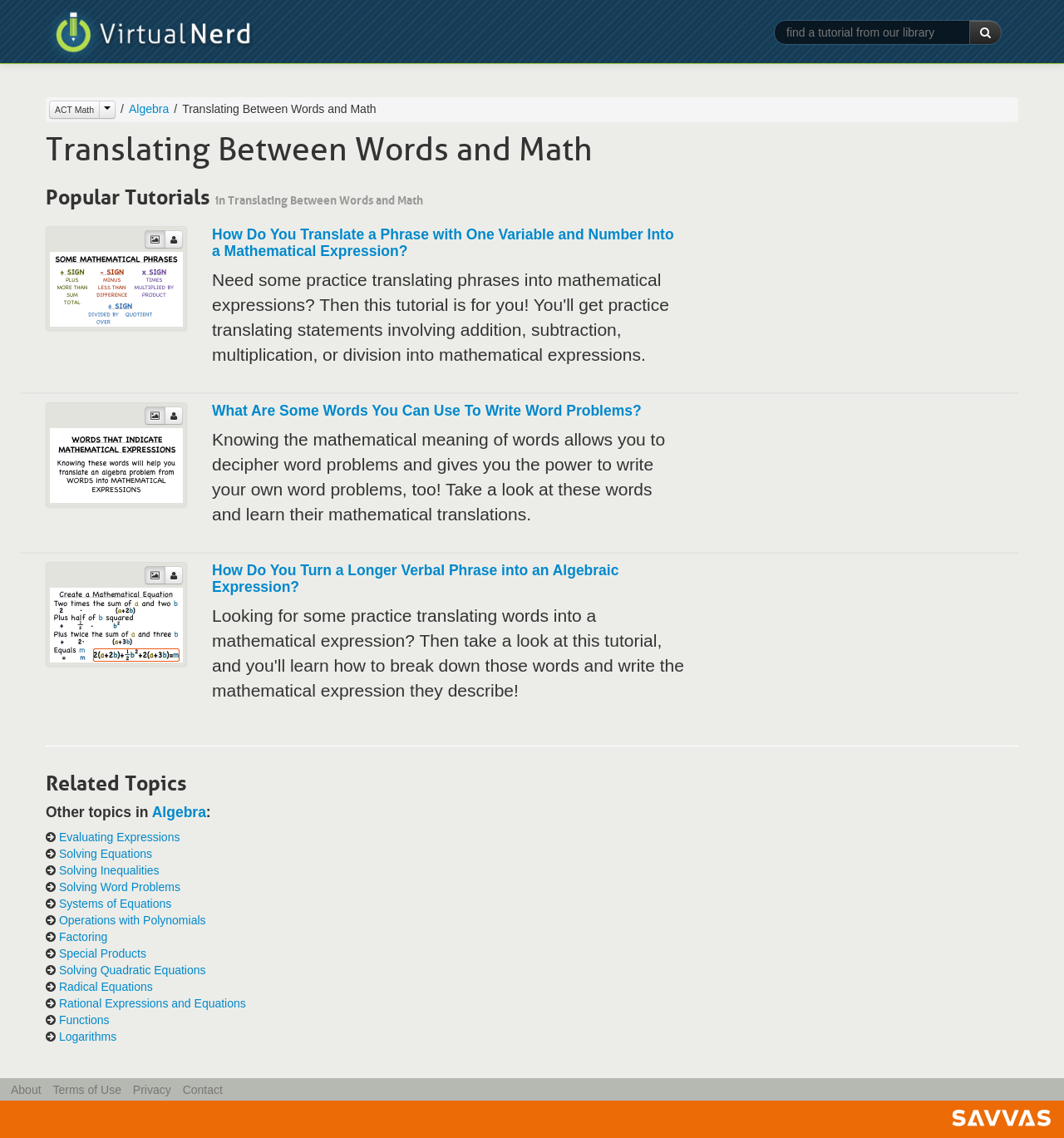Locate the bounding box coordinates of the area where you should click to accomplish the instruction: "Contact Virtual Nerd".

[0.172, 0.952, 0.209, 0.964]